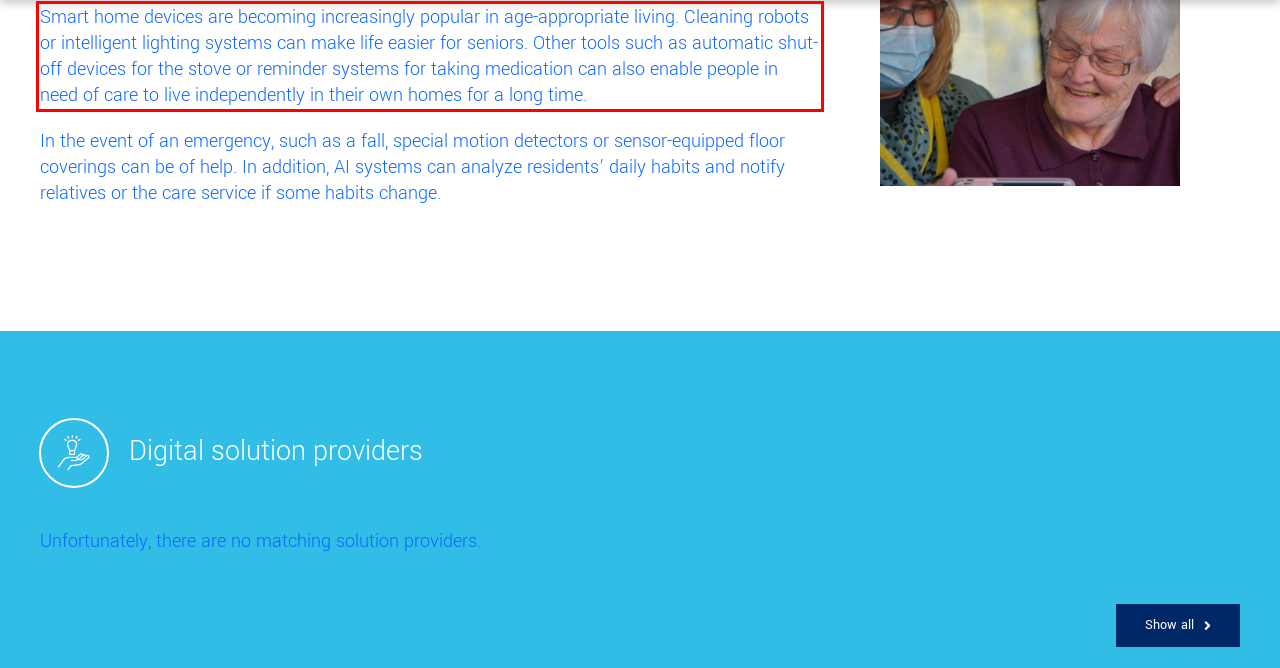With the provided screenshot of a webpage, locate the red bounding box and perform OCR to extract the text content inside it.

Smart home devices are becoming increasingly popular in age-appropriate living. Cleaning robots or intelligent lighting systems can make life easier for seniors. Other tools such as automatic shut-off devices for the stove or reminder systems for taking medication can also enable people in need of care to live independently in their own homes for a long time.